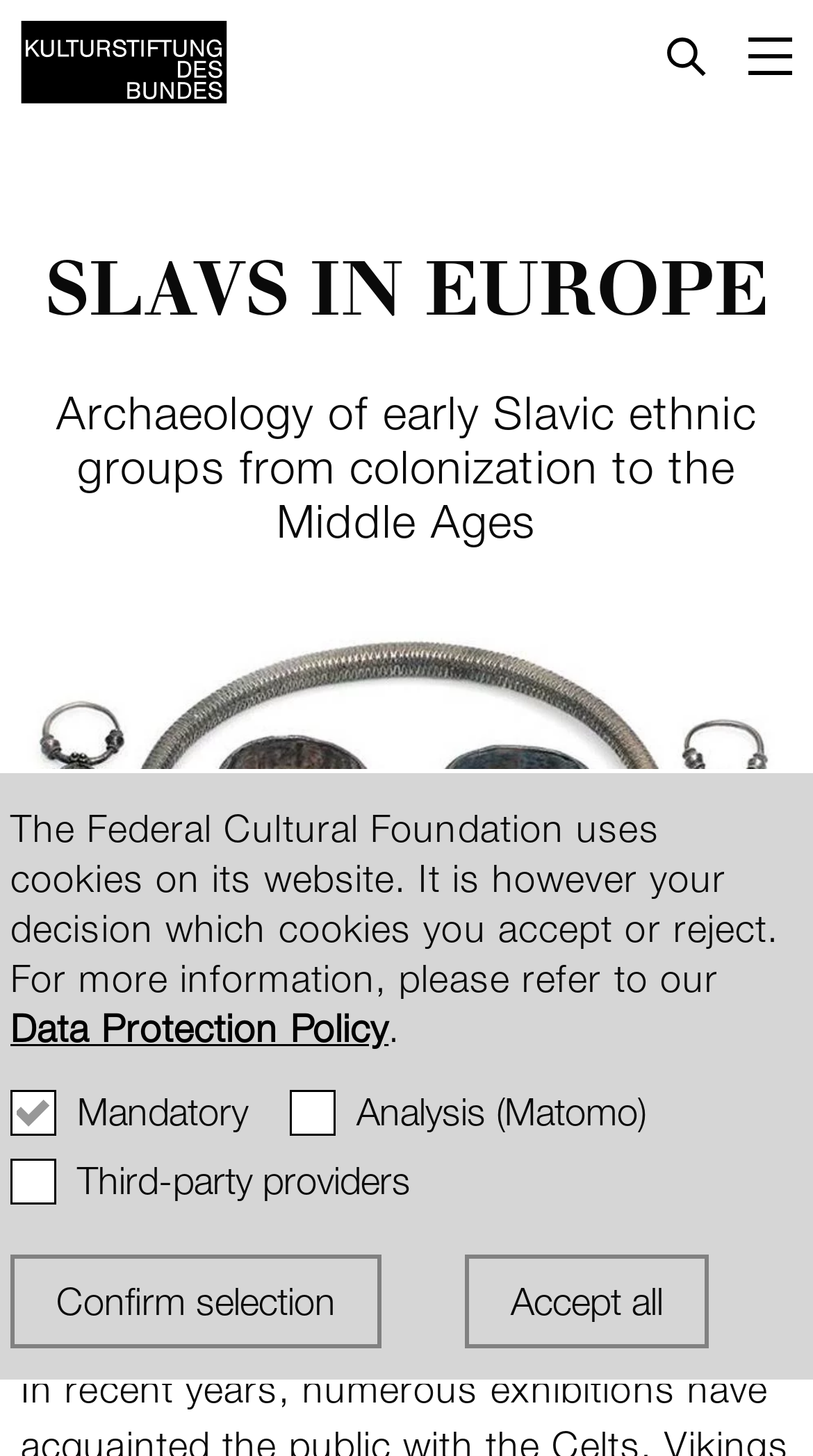Please look at the image and answer the question with a detailed explanation: What is the name of the museum mentioned on the webpage?

The figcaption of the figure on the webpage mentions 'Archäologisches Museum Zagreb', which is the name of the museum.